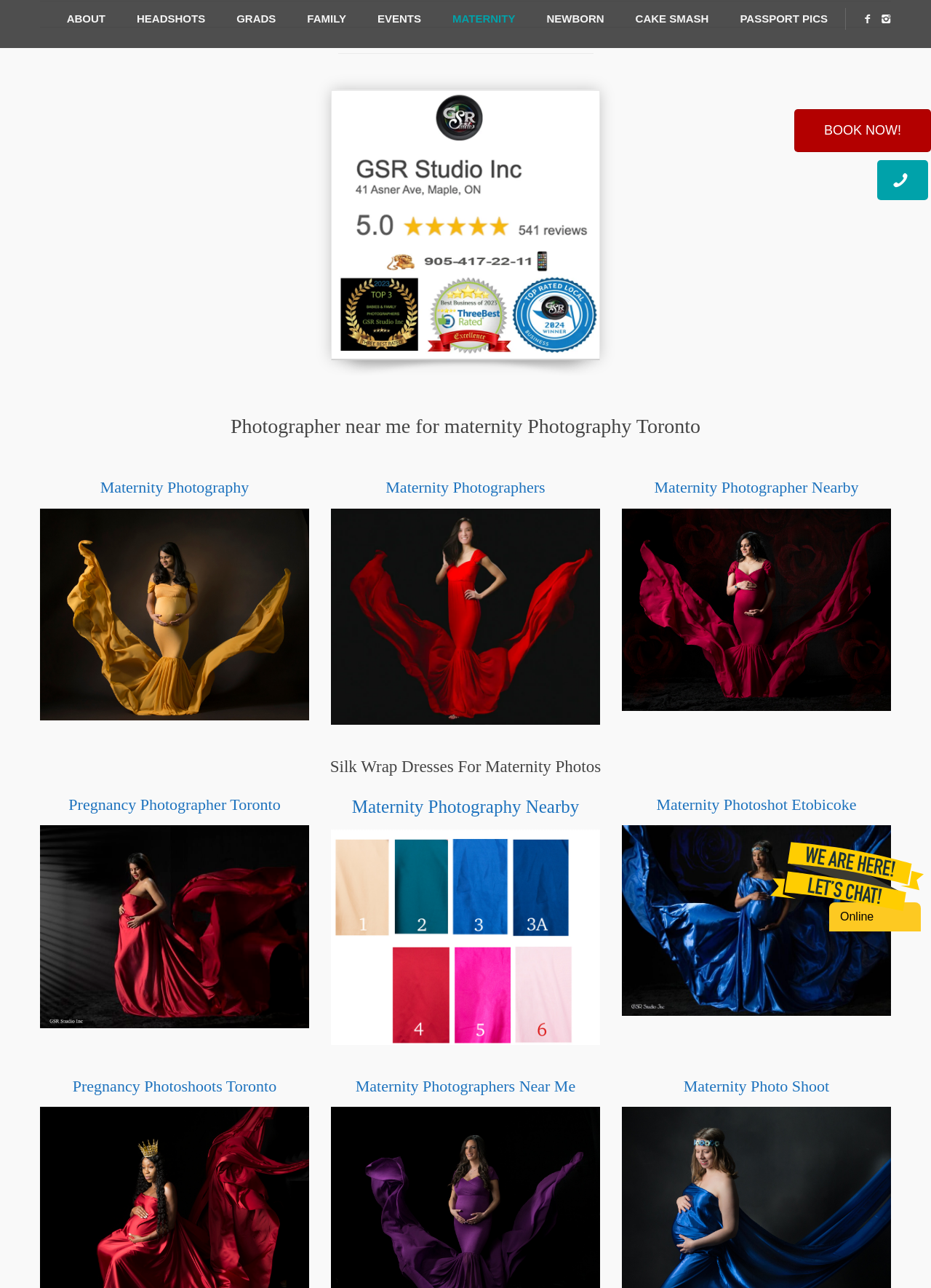What is the purpose of the 'Book now' button?
Provide a detailed and well-explained answer to the question.

The 'Book now' button is a call-to-action element that encourages users to book a photoshoot with the photographer. The presence of this button, along with the 'Call Now!!' link, suggests that the photographer wants to facilitate easy booking and inquiry for their services.